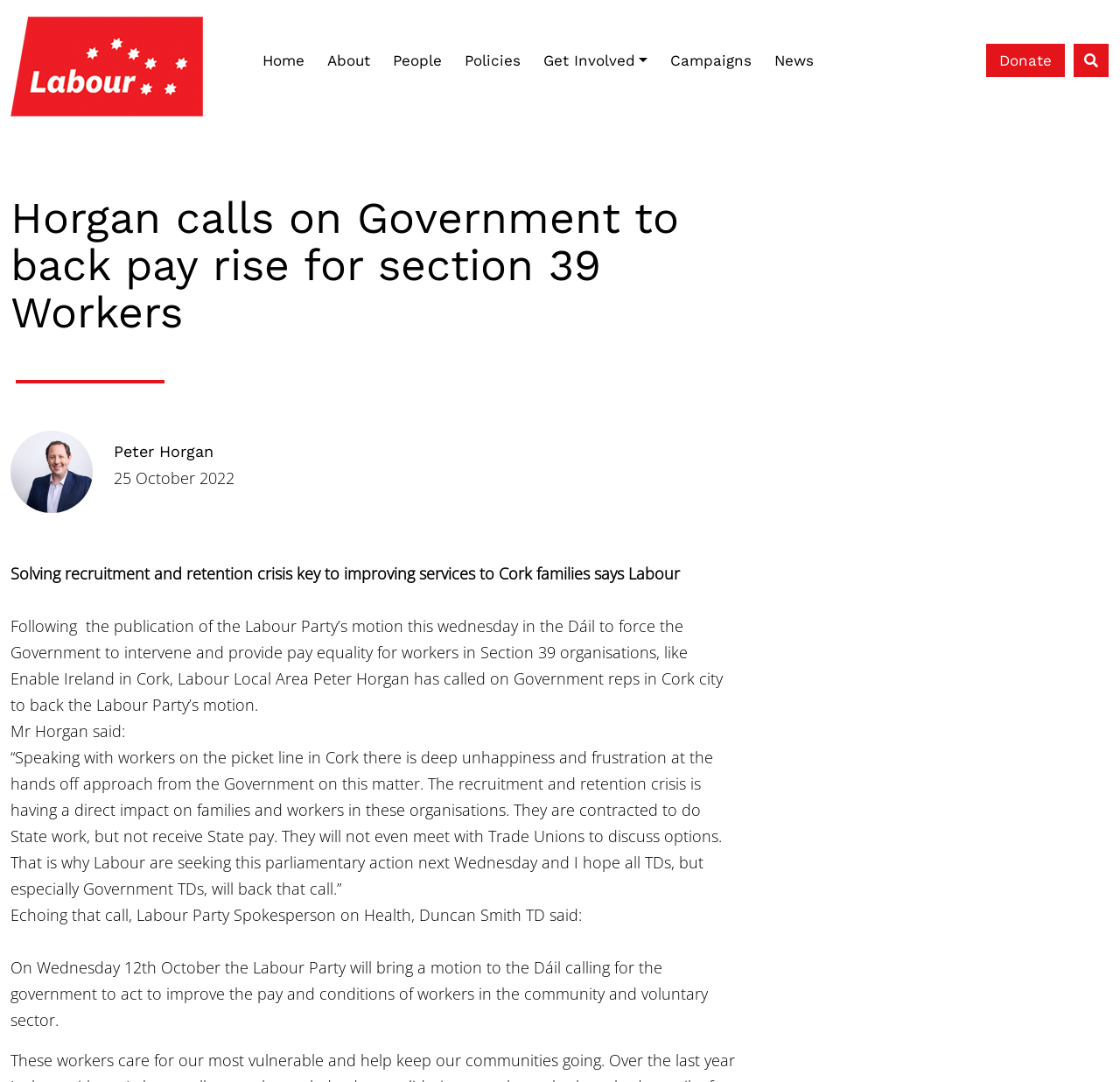Identify the bounding box coordinates for the UI element described as: "Get Involved". The coordinates should be provided as four floats between 0 and 1: [left, top, right, bottom].

[0.475, 0.04, 0.588, 0.072]